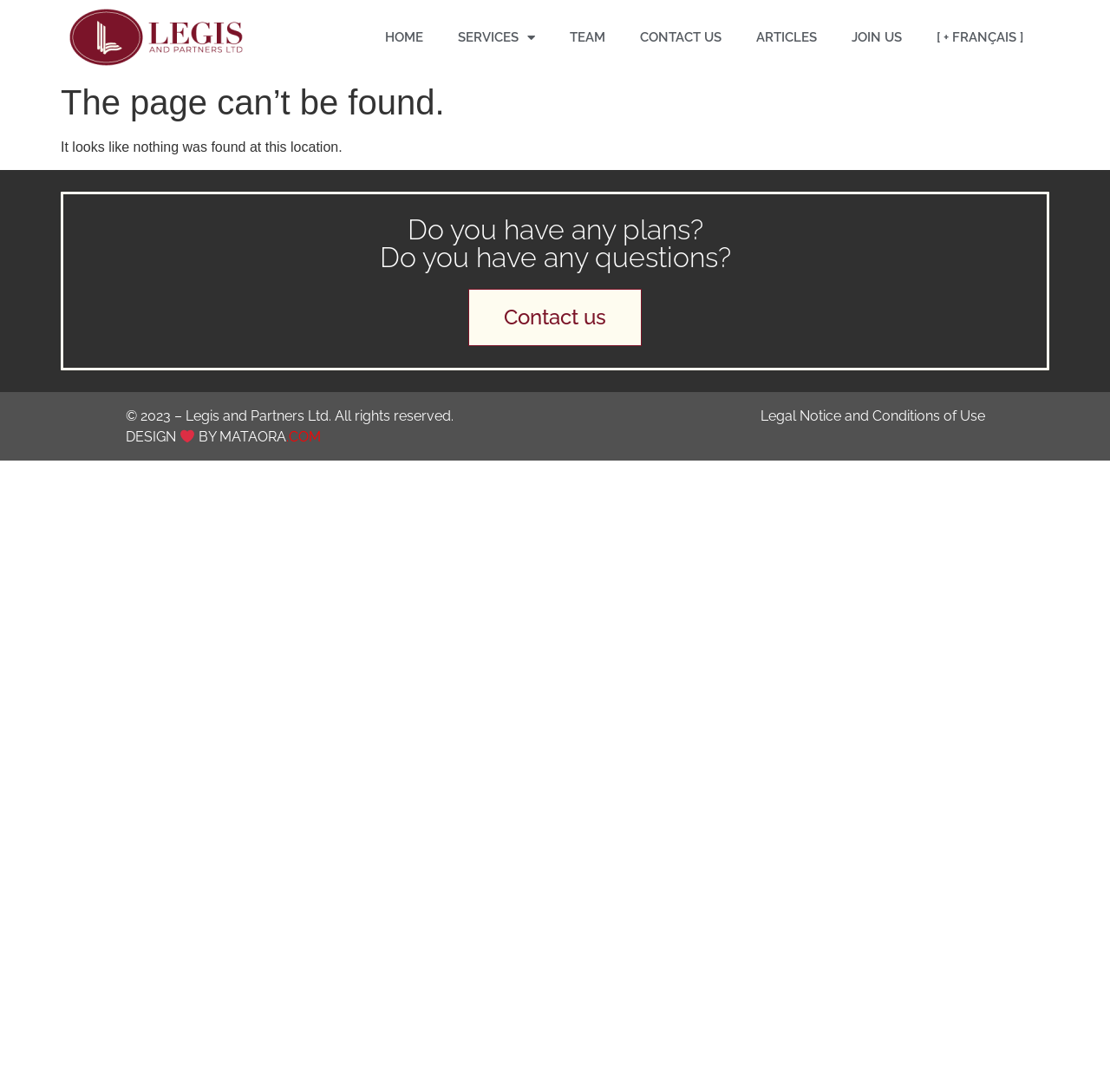Locate the bounding box coordinates of the area that needs to be clicked to fulfill the following instruction: "Read about 'Restoration'". The coordinates should be in the format of four float numbers between 0 and 1, namely [left, top, right, bottom].

None